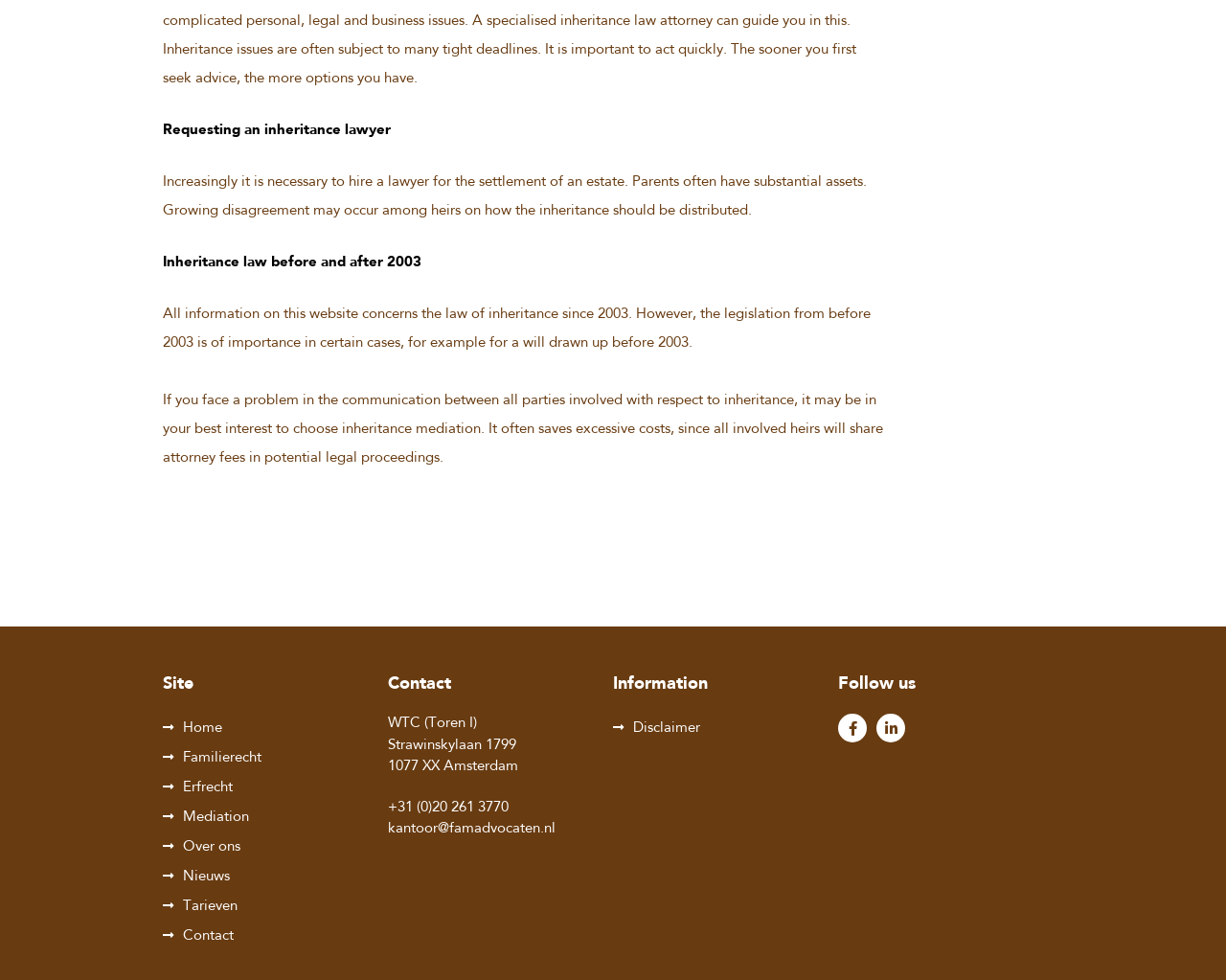Extract the bounding box coordinates of the UI element described by: "Over ons". The coordinates should include four float numbers ranging from 0 to 1, e.g., [left, top, right, bottom].

[0.133, 0.858, 0.196, 0.872]